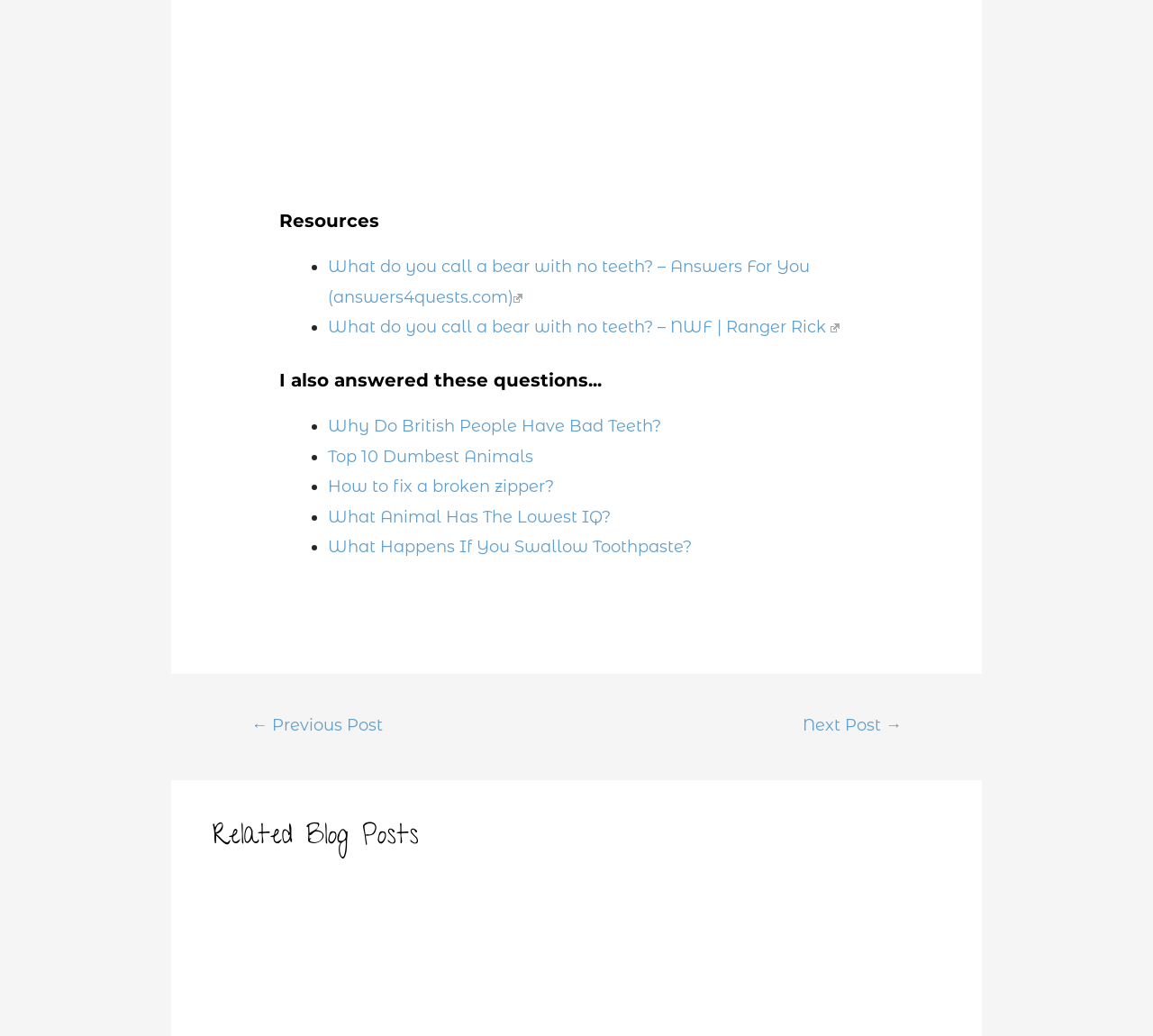Given the element description "Top 10 Dumbest Animals" in the screenshot, predict the bounding box coordinates of that UI element.

[0.284, 0.431, 0.463, 0.45]